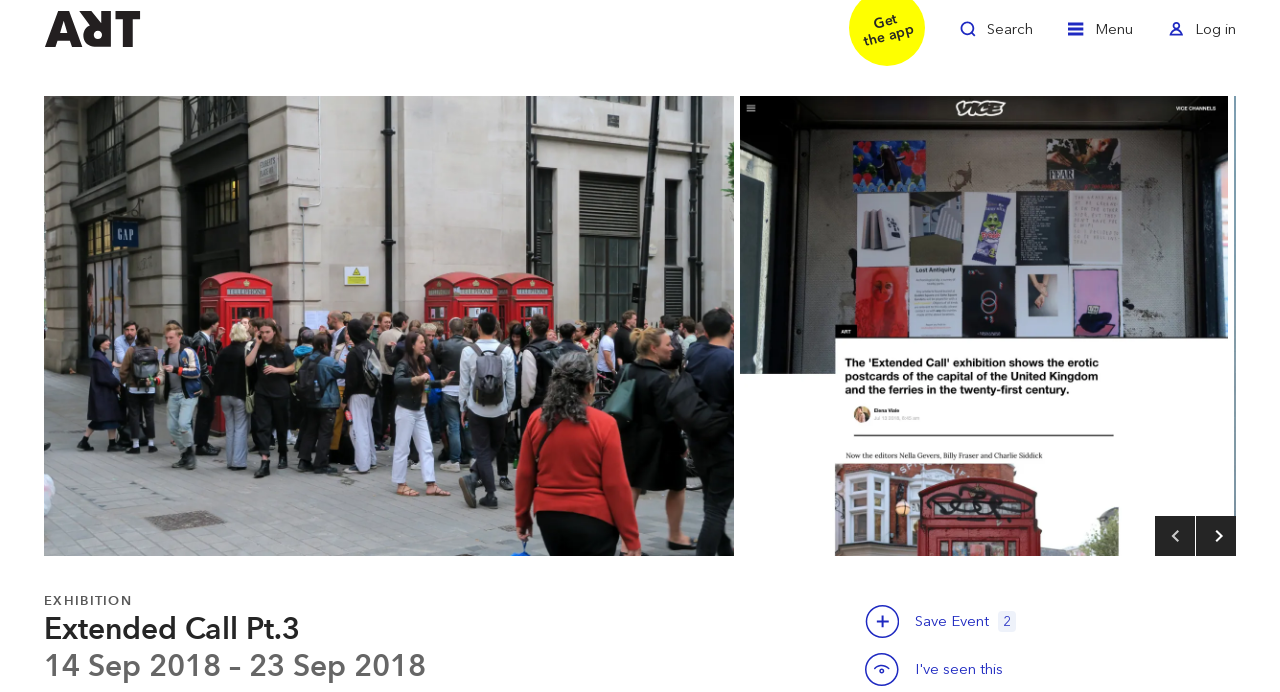Reply to the question with a single word or phrase:
Is there a search toggle link?

Yes